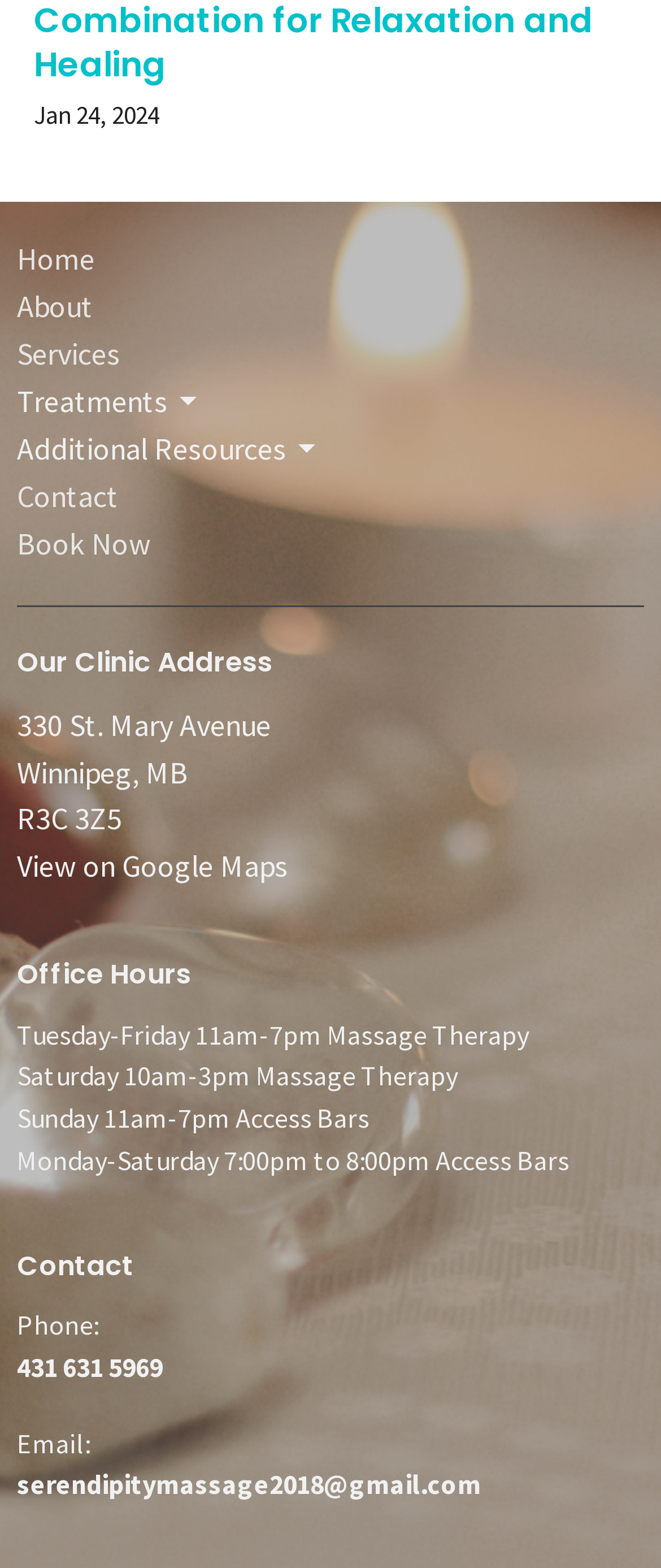Please find the bounding box coordinates of the section that needs to be clicked to achieve this instruction: "Click on the 'Home' link".

[0.026, 0.153, 0.144, 0.178]